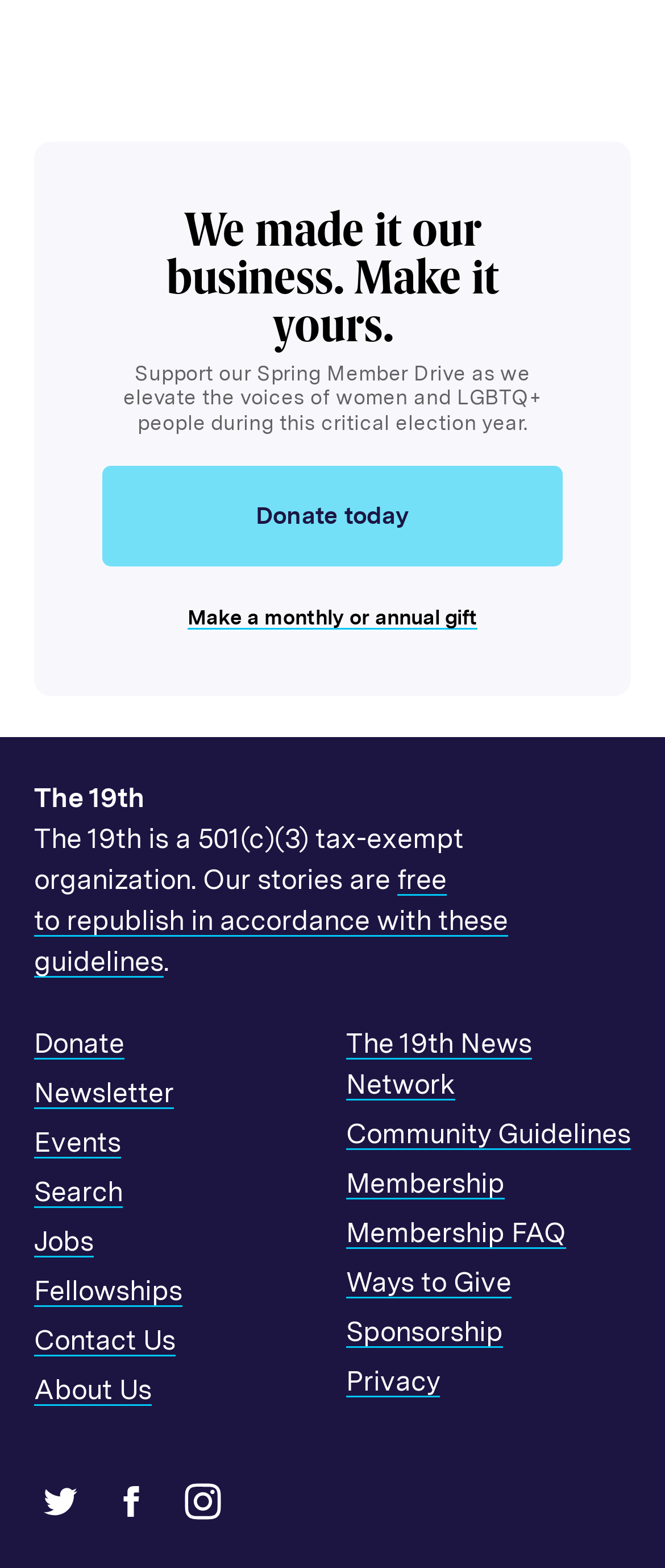Using the given element description, provide the bounding box coordinates (top-left x, top-left y, bottom-right x, bottom-right y) for the corresponding UI element in the screenshot: The 19th News Network

[0.521, 0.655, 0.8, 0.702]